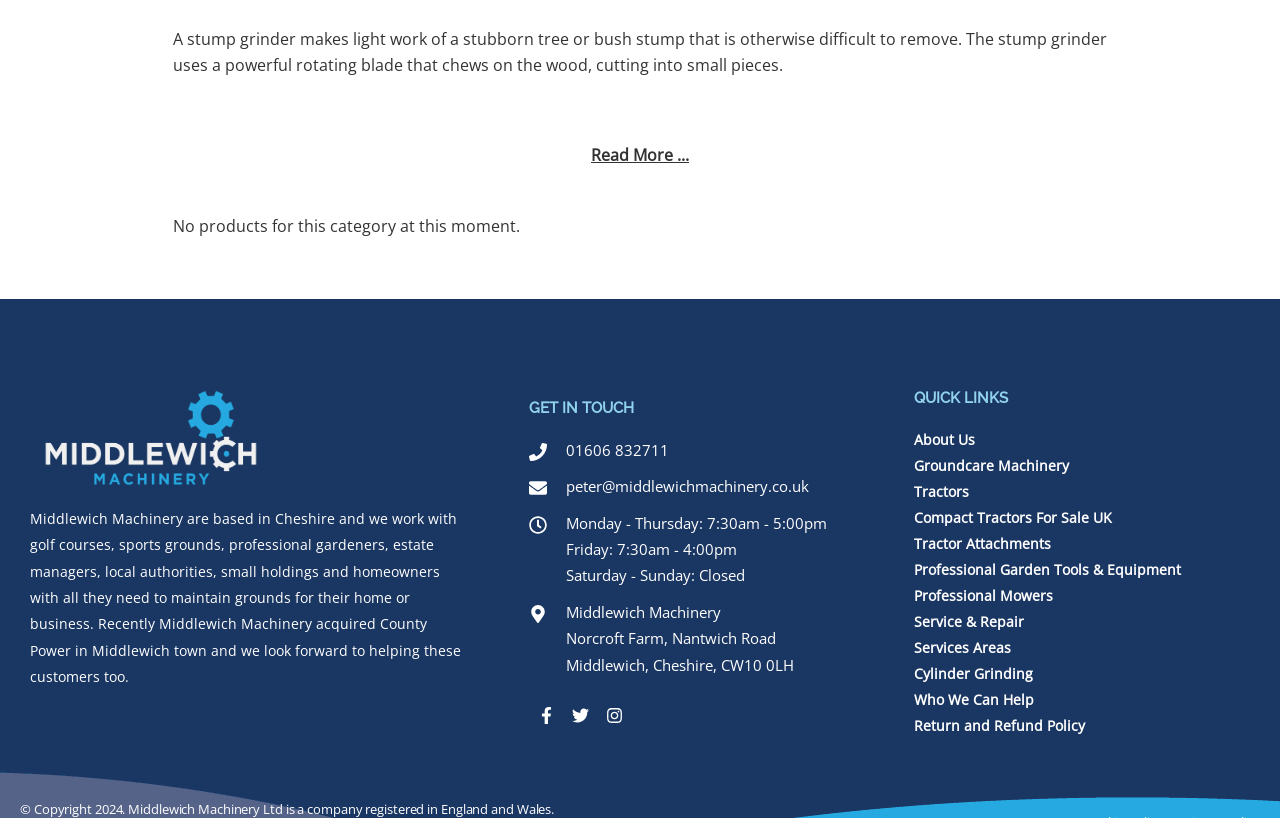Identify the bounding box for the UI element described as: "About us". The coordinates should be four float numbers between 0 and 1, i.e., [left, top, right, bottom].

None